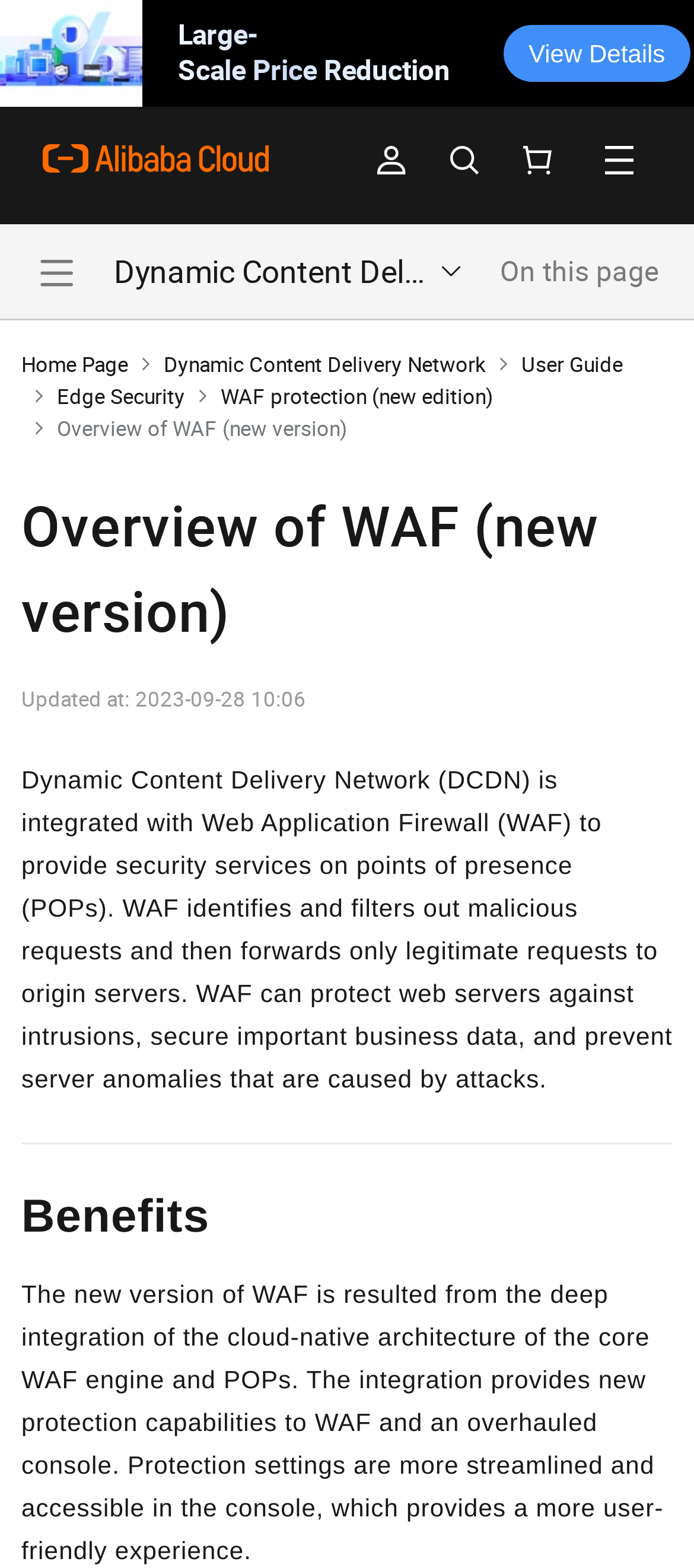Find the primary header on the webpage and provide its text.

Overview of WAF (new version)